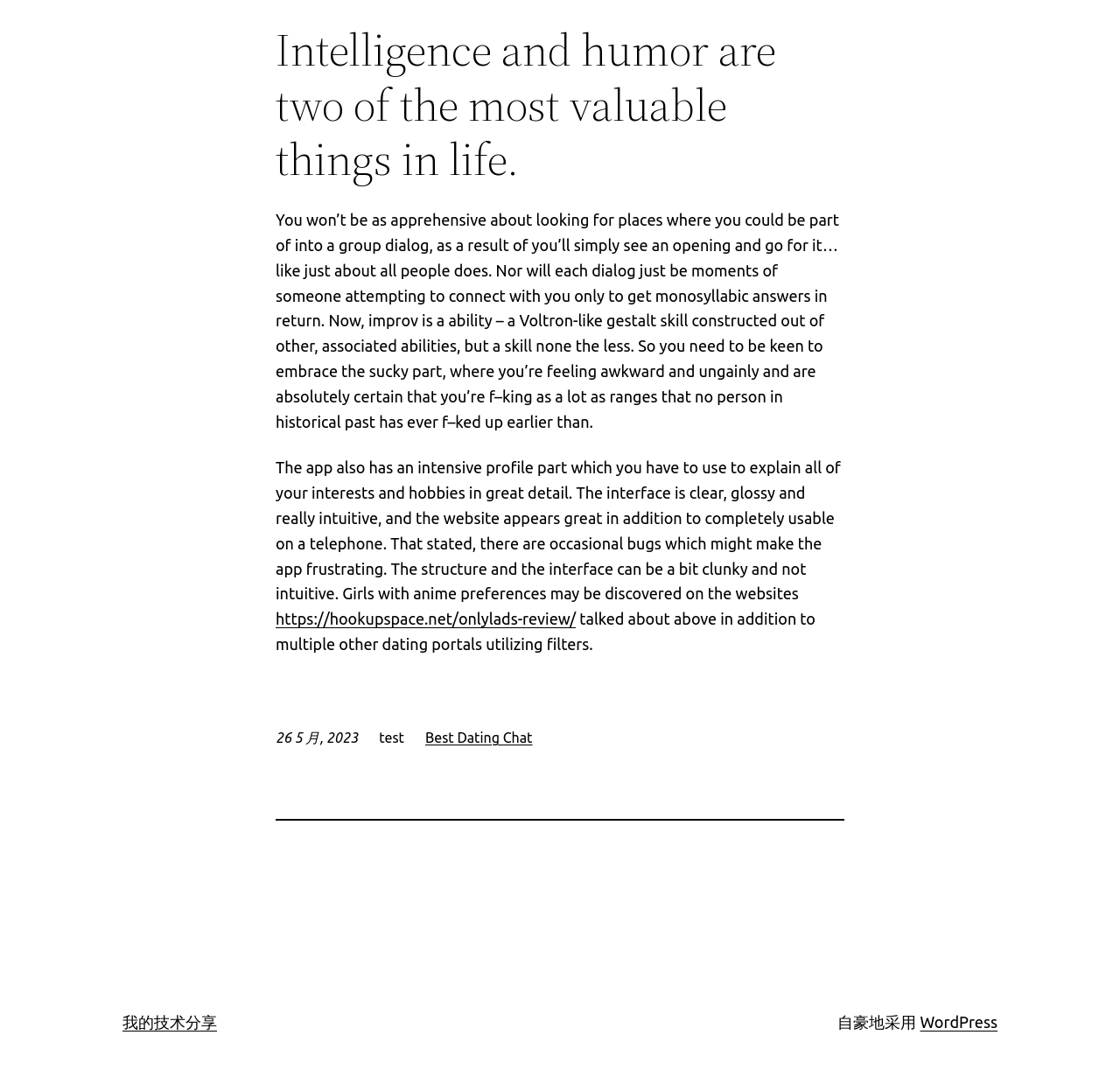Answer the question using only one word or a concise phrase: What is the name of the dating portal mentioned in the article?

OnlyLads